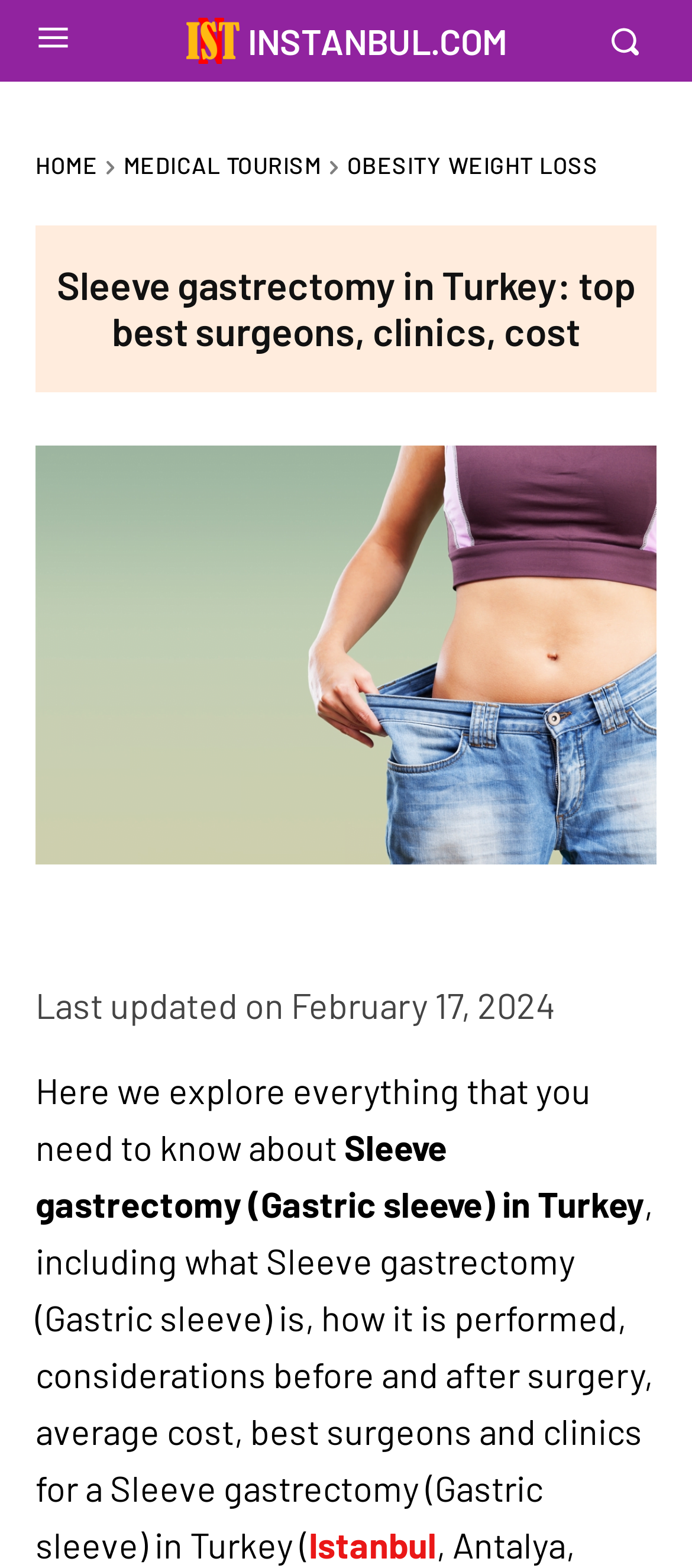Create a detailed narrative describing the layout and content of the webpage.

The webpage is about Sleeve gastrectomy (Gastric Sleeve) in Turkey, featuring top surgeons, clinics, and cost. At the top left corner, there is a small image, and next to it, a logo of INSTANBUL.COM with a link. On the top right corner, there is another small image. 

Below the logo, there are three links: HOME, MEDICAL TOURISM, and OBESITY WEIGHT LOSS, aligned horizontally. 

The main heading "Sleeve gastrectomy in Turkey: top best surgeons, clinics, cost" is located in the middle of the page, with a large image below it that spans almost the entire width of the page. 

On the left side, there is a section with the text "Last updated on" followed by the date "February 17, 2024". 

Below this section, there is a paragraph of text that explains what the webpage is about, including the definition of Sleeve gastrectomy, its performance, considerations, average cost, and the best surgeons and clinics in Turkey. The text also mentions Istanbul, which is a link.